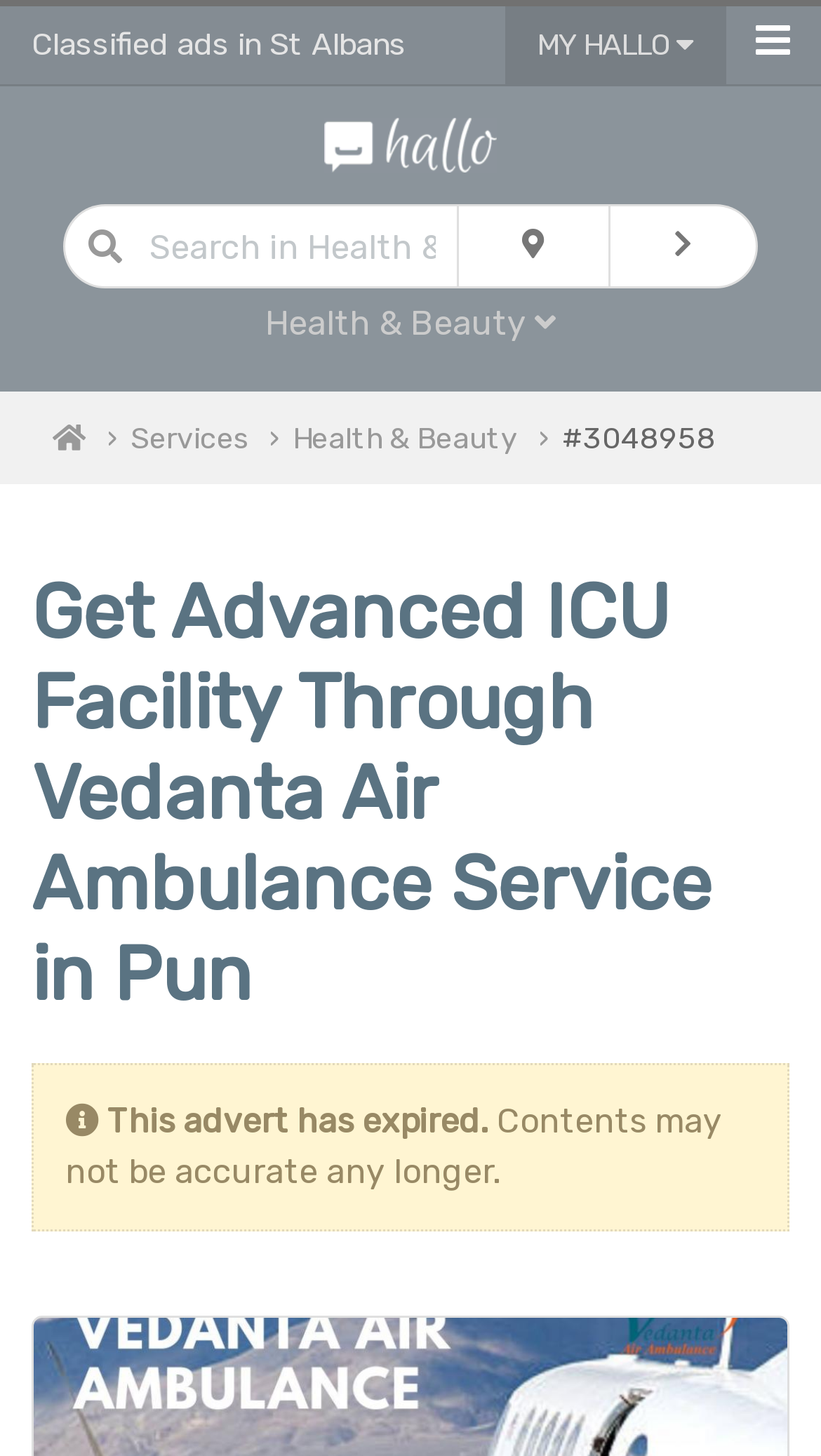Locate and extract the headline of this webpage.

Get Advanced ICU Facility Through Vedanta Air Ambulance Service in Pun